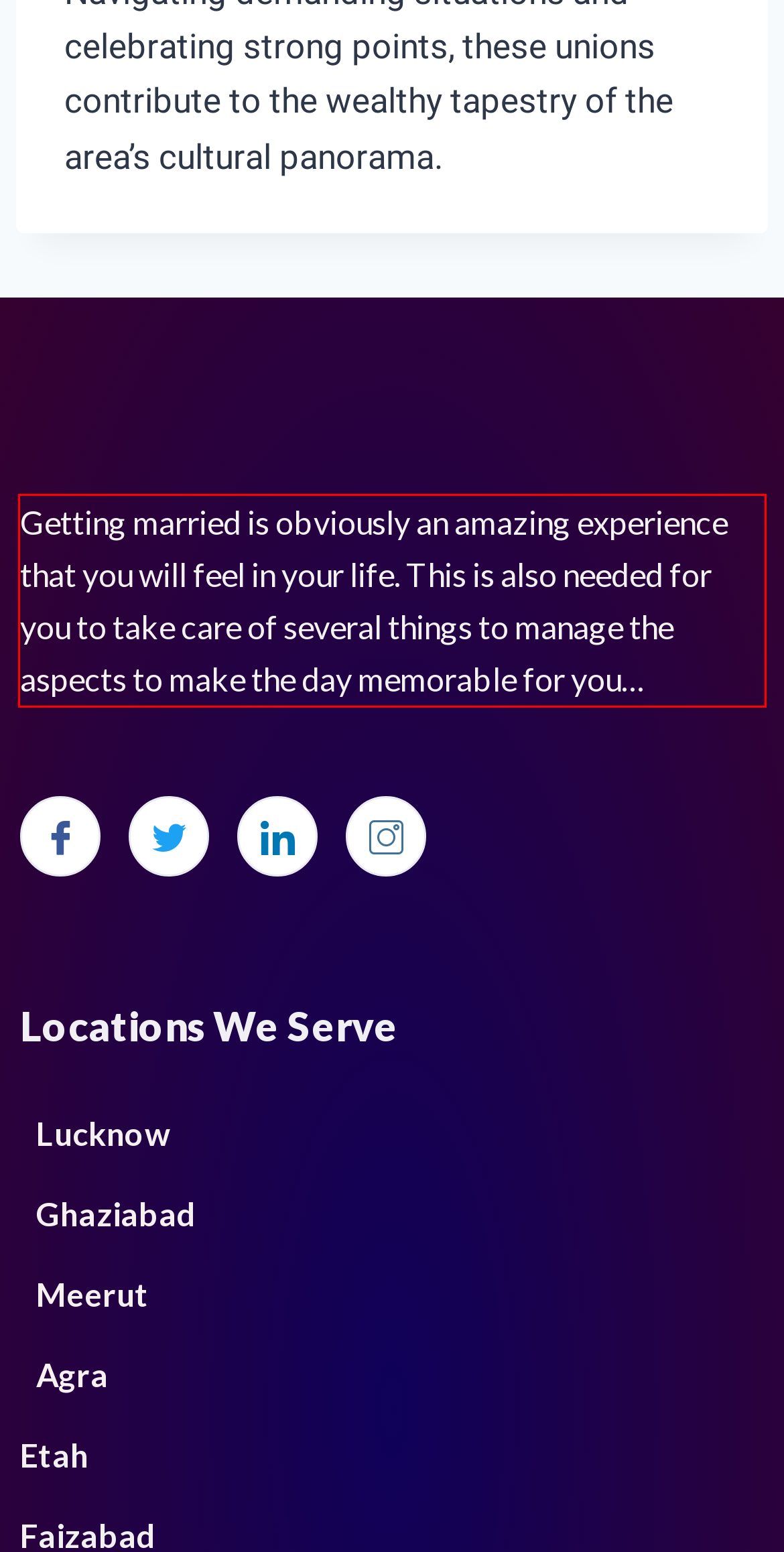There is a UI element on the webpage screenshot marked by a red bounding box. Extract and generate the text content from within this red box.

Getting married is obviously an amazing experience that you will feel in your life. This is also needed for you to take care of several things to manage the aspects to make the day memorable for you…